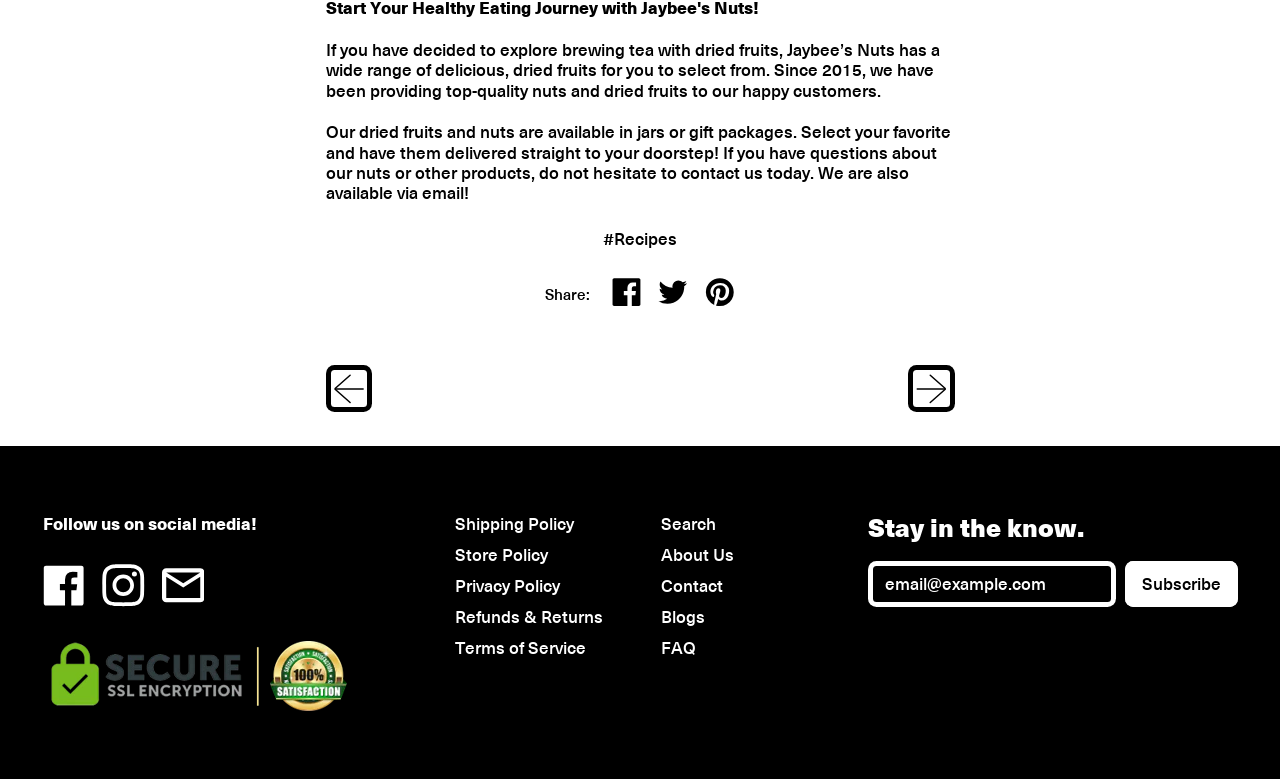Extract the bounding box for the UI element that matches this description: "Shipping Policy".

[0.355, 0.657, 0.448, 0.688]